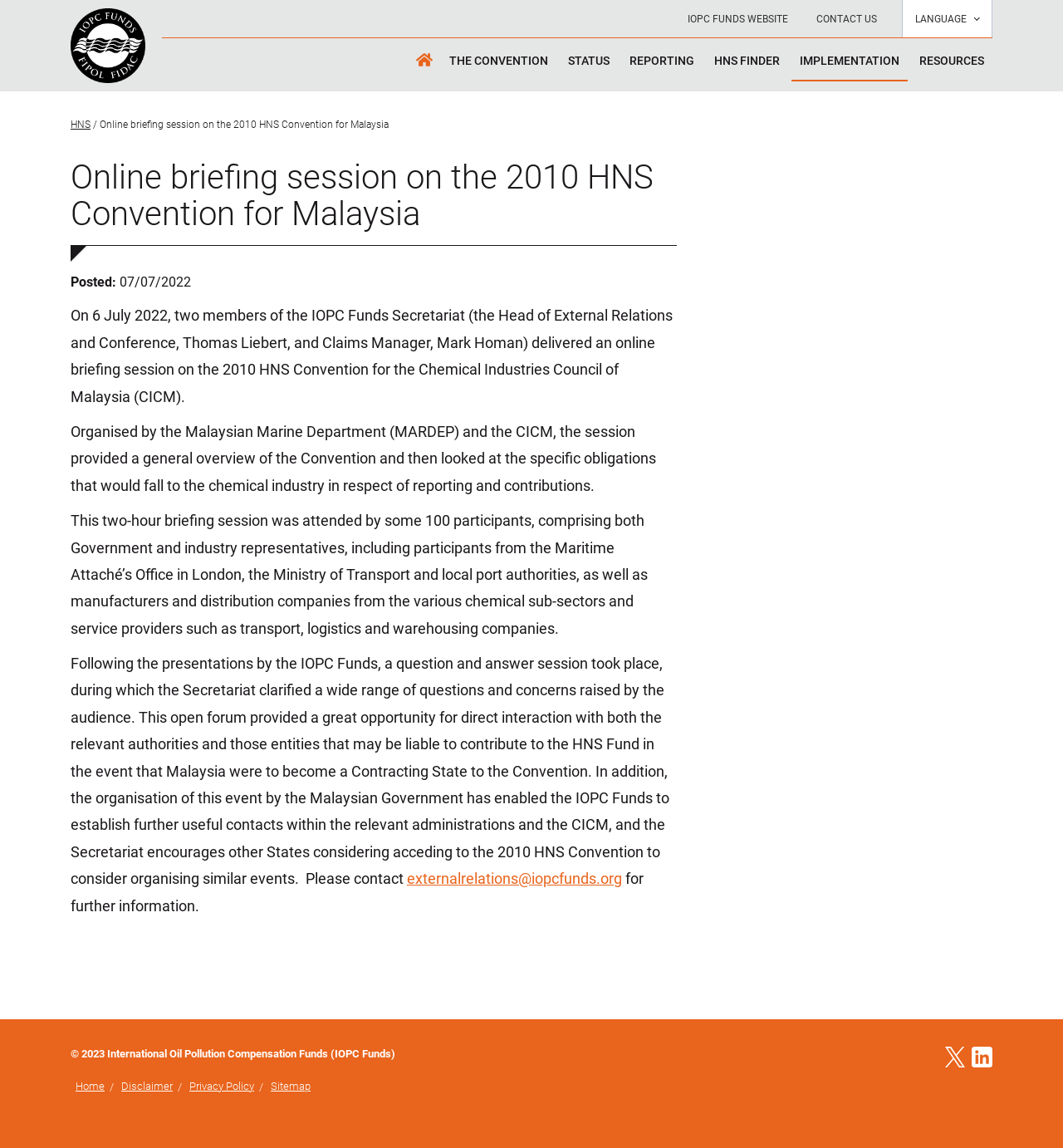Give a short answer using one word or phrase for the question:
How many links are there in the main navigation menu?

7